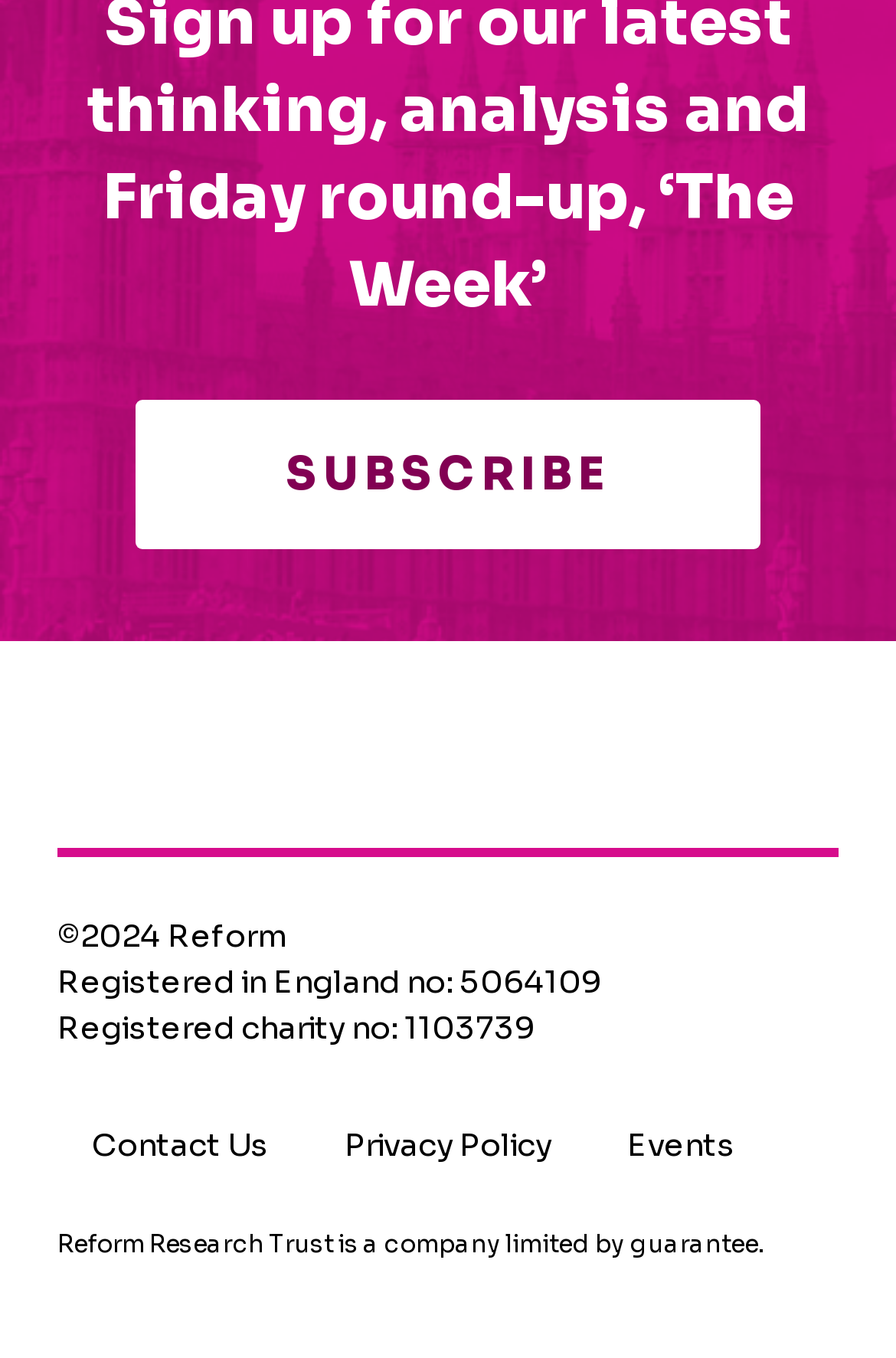Given the element description: "Contact Us", predict the bounding box coordinates of this UI element. The coordinates must be four float numbers between 0 and 1, given as [left, top, right, bottom].

[0.103, 0.828, 0.3, 0.857]